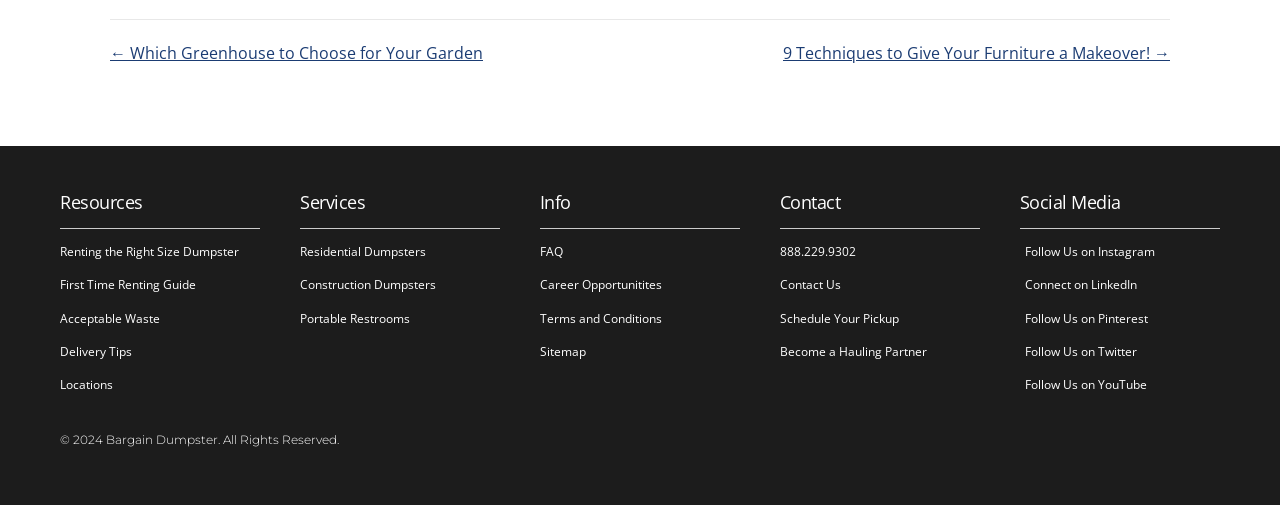What services are offered?
Your answer should be a single word or phrase derived from the screenshot.

Residential Dumpsters, Construction Dumpsters, Portable Restrooms